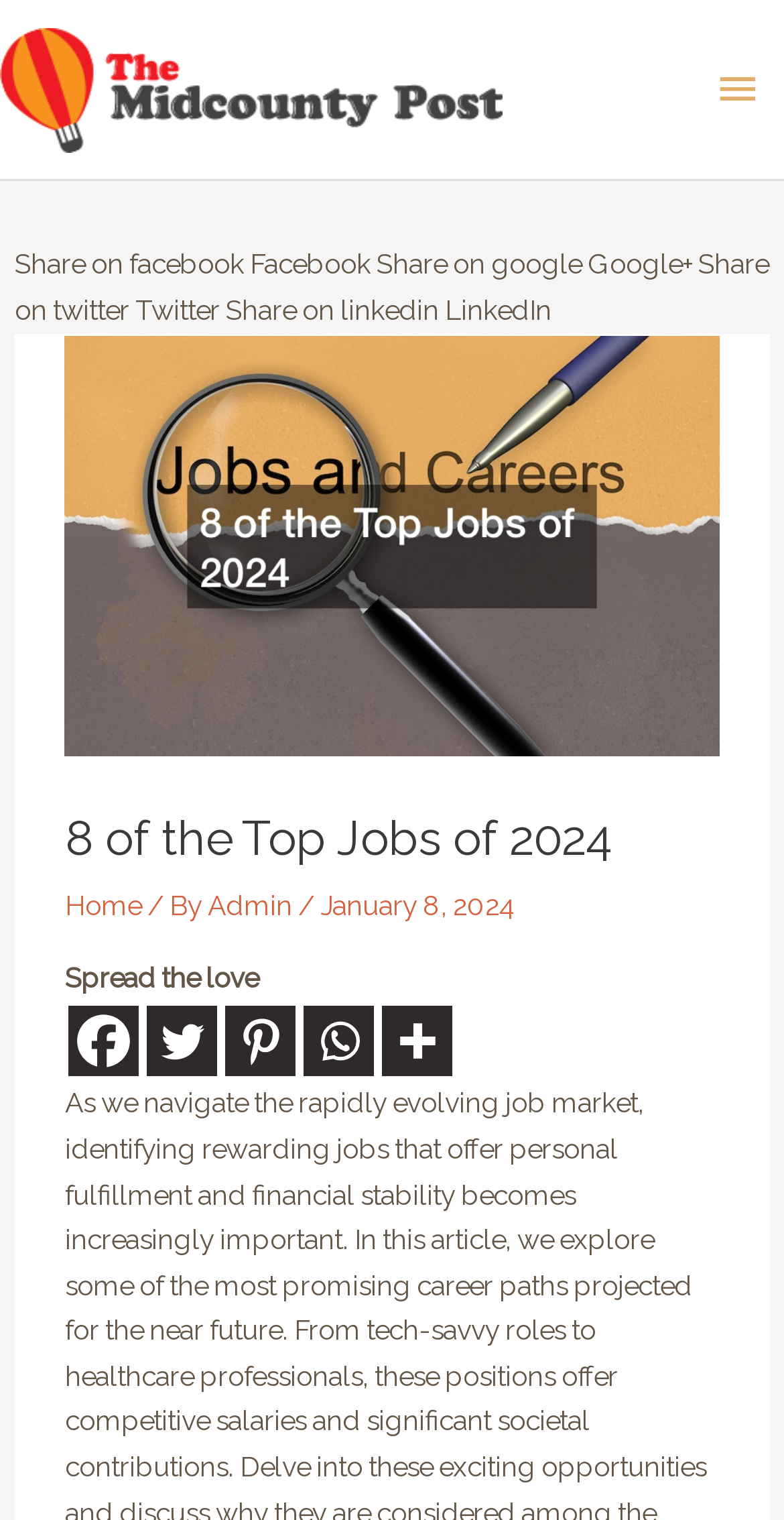Analyze the image and deliver a detailed answer to the question: What is the category of the article?

The category of the article can be inferred by looking at the title of the article, which mentions 'Top Jobs of 2024', indicating that the article is related to jobs.